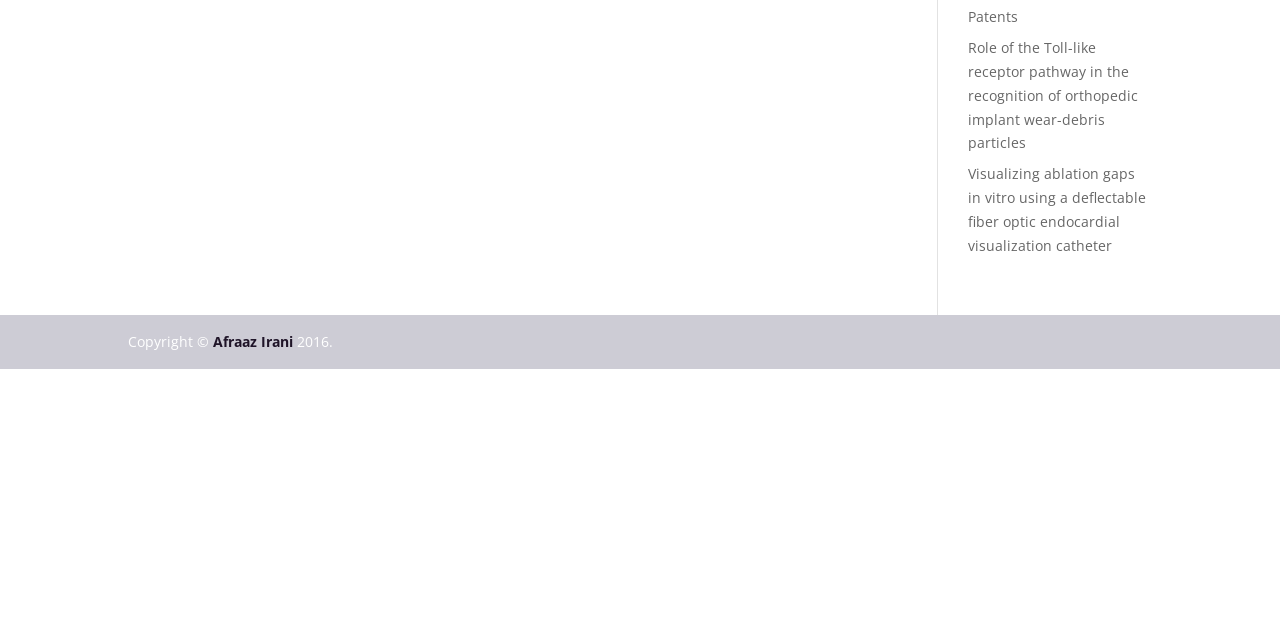Given the element description, predict the bounding box coordinates in the format (top-left x, top-left y, bottom-right x, bottom-right y). Make sure all values are between 0 and 1. Here is the element description: Afraaz Irani

[0.166, 0.519, 0.229, 0.549]